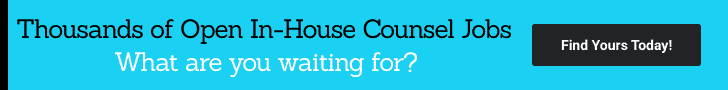Explain in detail what you see in the image.

The image features a vibrant turquoise banner that boldly declares "Thousands of Open In-House Counsel Jobs." This eye-catching text is set in a striking font that emphasizes the abundance of opportunities available for legal professionals seeking in-house positions. Below the main message, an engaging prompt reads, "What are you waiting for?" inviting viewers to take action. To the right, a contrasting black button with a white font states "Find Yours Today!" This encourages immediate engagement and highlights the urgency in exploring available job opportunities within the legal field, particularly for in-house counsel roles. The overall design is aimed at attracting individuals looking to advance their careers in law by showcasing abundant job openings.